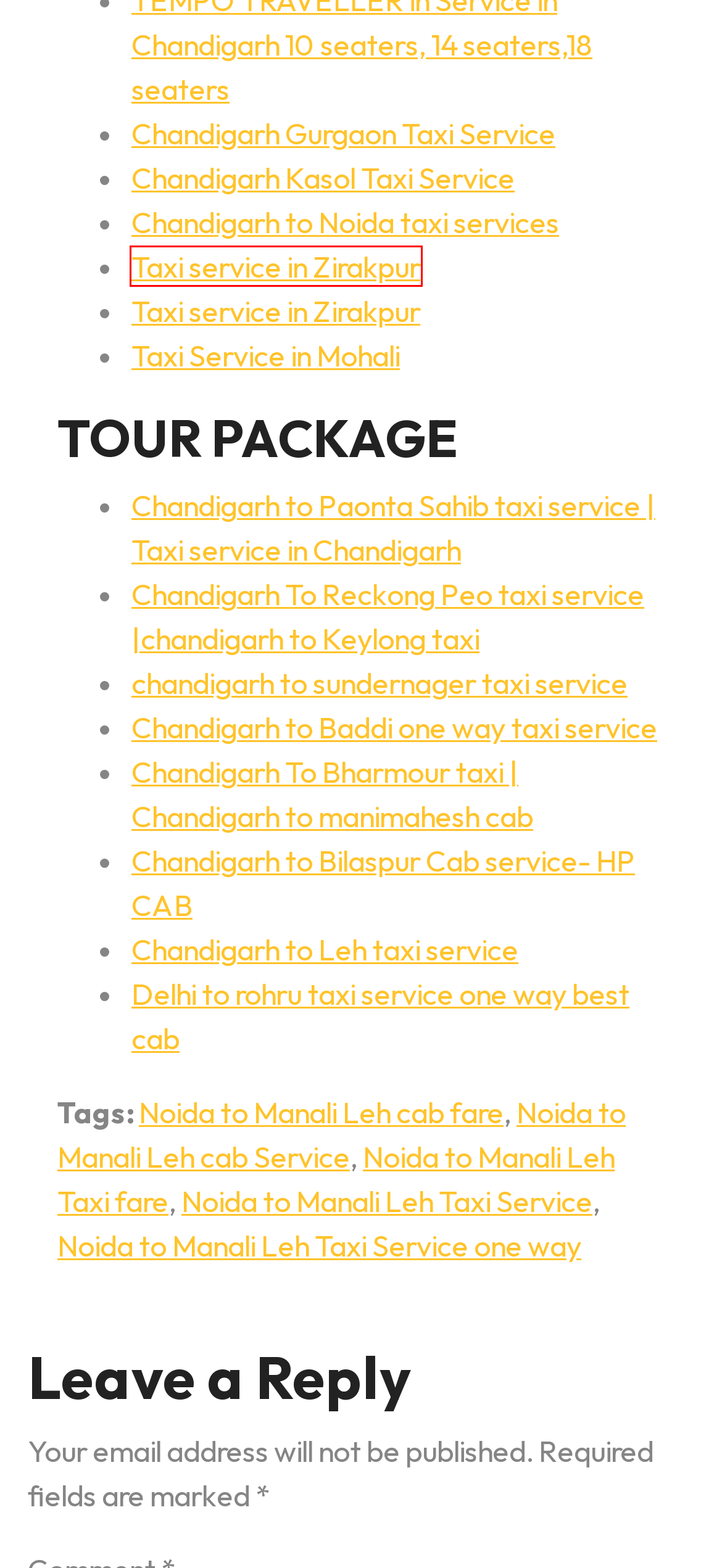You are presented with a screenshot of a webpage containing a red bounding box around an element. Determine which webpage description best describes the new webpage after clicking on the highlighted element. Here are the candidates:
A. Chandigarh Kasol Taxi Service | Chandigarh Kasol Cab Service
B. Noida to Manali Leh Taxi fare -
C. Chandigarh to Paonta Sahib taxi service | 09779888766
D. Taxi service in Zirakpur | 9779888766 |taxi service in Panchkula
E. Noida to Manali Leh cab fare -
F. Noida to Manali Leh Taxi Service one way -
G. Noida to Manali Leh Taxi Service -
H. Chandigarh To Bharmour taxi | chandigarh to manimahesh cab

D